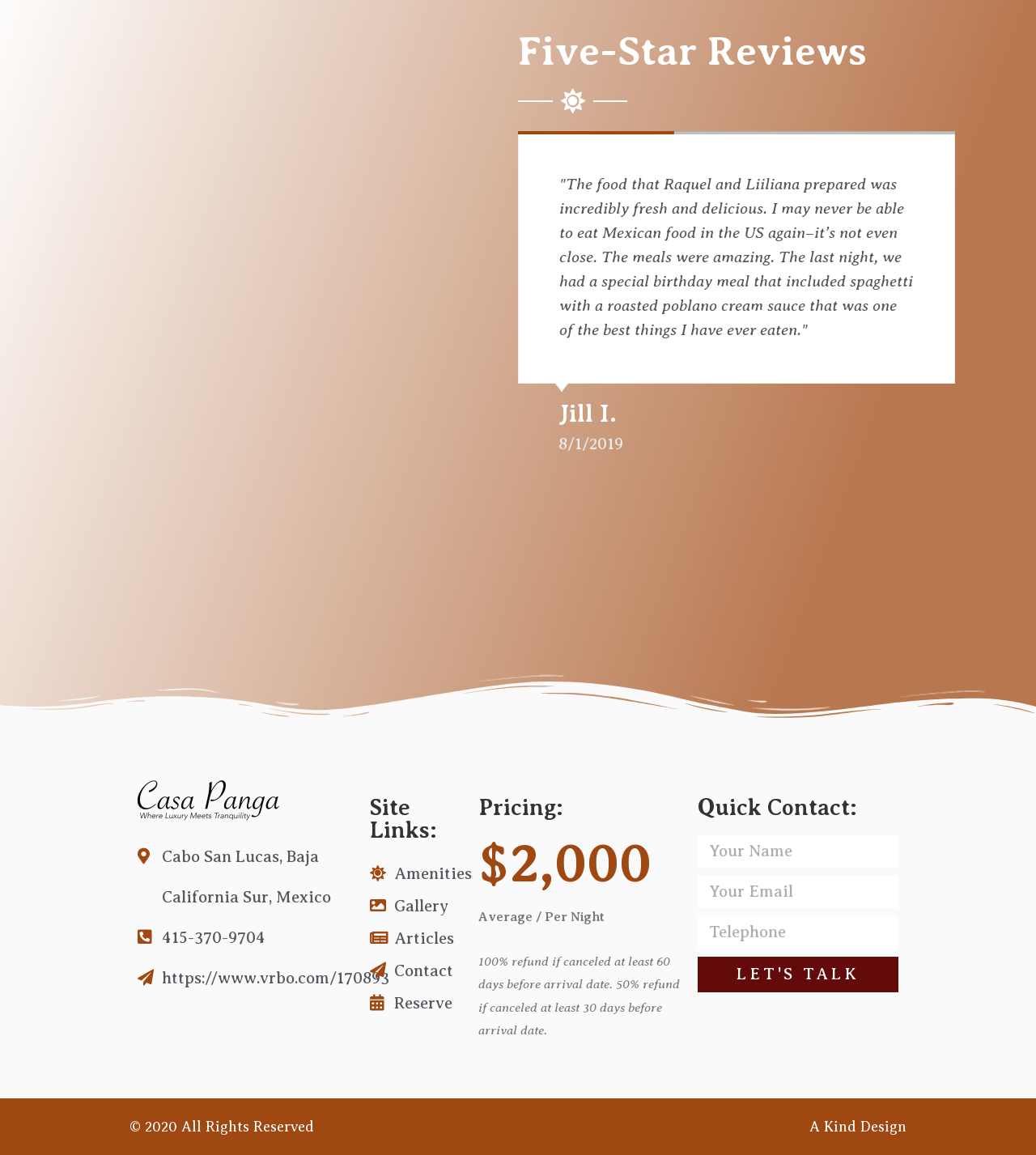What is the price of the villa per night?
Using the details from the image, give an elaborate explanation to answer the question.

The price of the villa per night can be found in the 'Pricing:' section, where it is stated as '$2,000'.